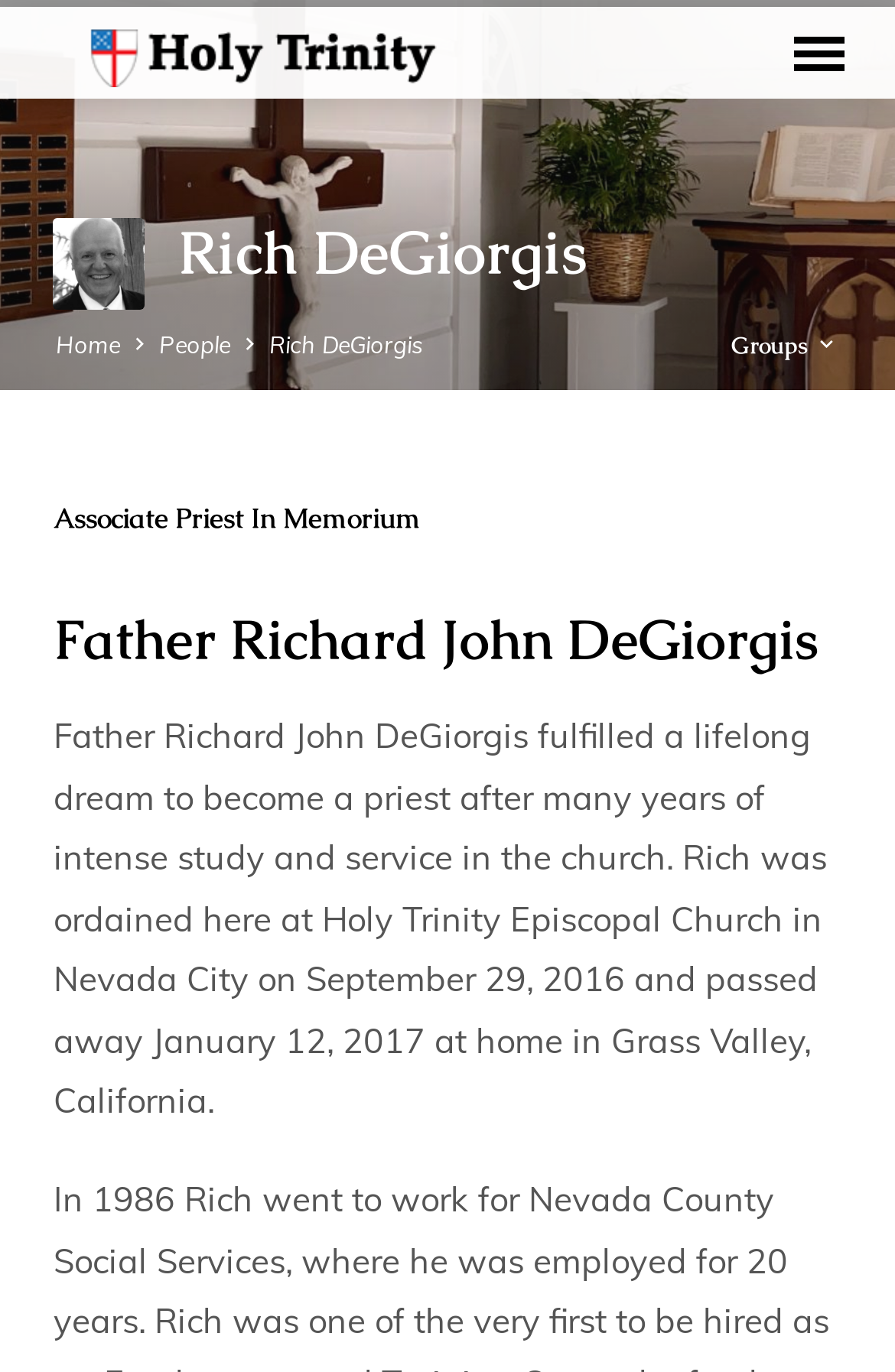Describe all the visual and textual components of the webpage comprehensively.

The webpage is about Father Richard John DeGiorgis, an Associate Priest who passed away. At the top left of the page, there is a logo of Holy Trinity Episcopal Church, which is also a link to the church's website. Next to the logo, there is a link to the church's homepage. 

Below the logo, there are four navigation links: "Home", "People", "Rich DeGiorgis", and "Groups" with an icon. The "Rich DeGiorgis" link is highlighted, indicating that it is the current page.

The main content of the page is divided into two sections. The top section has a heading "Rich DeGiorgis" and a subtitle "Associate Priest In Memorium". The bottom section has a heading "Father Richard John DeGiorgis" and a paragraph of text describing Father DeGiorgis' life, including his ordination and passing away.